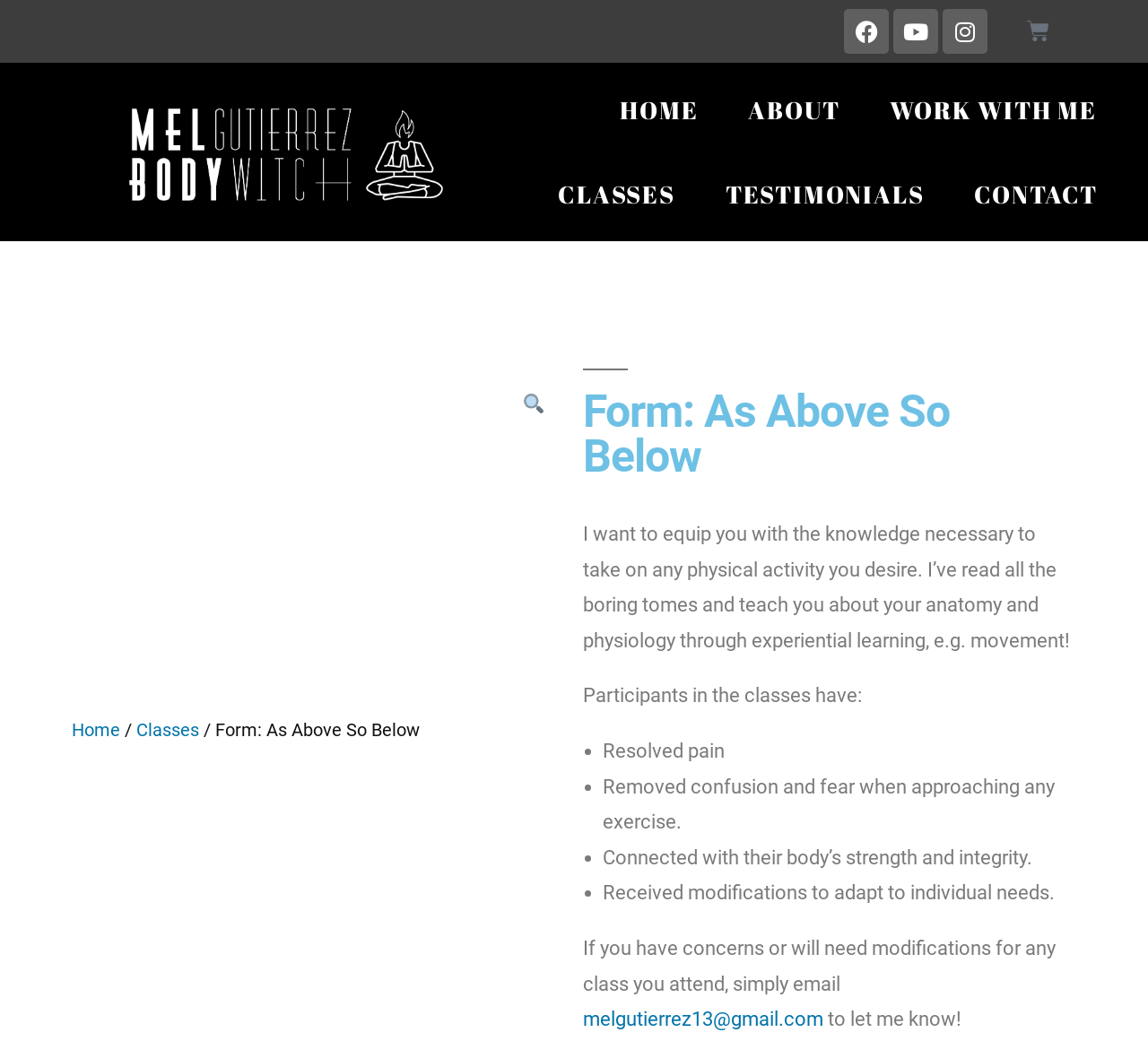Bounding box coordinates are specified in the format (top-left x, top-left y, bottom-right x, bottom-right y). All values are floating point numbers bounded between 0 and 1. Please provide the bounding box coordinate of the region this sentence describes: Privacy Policy

None